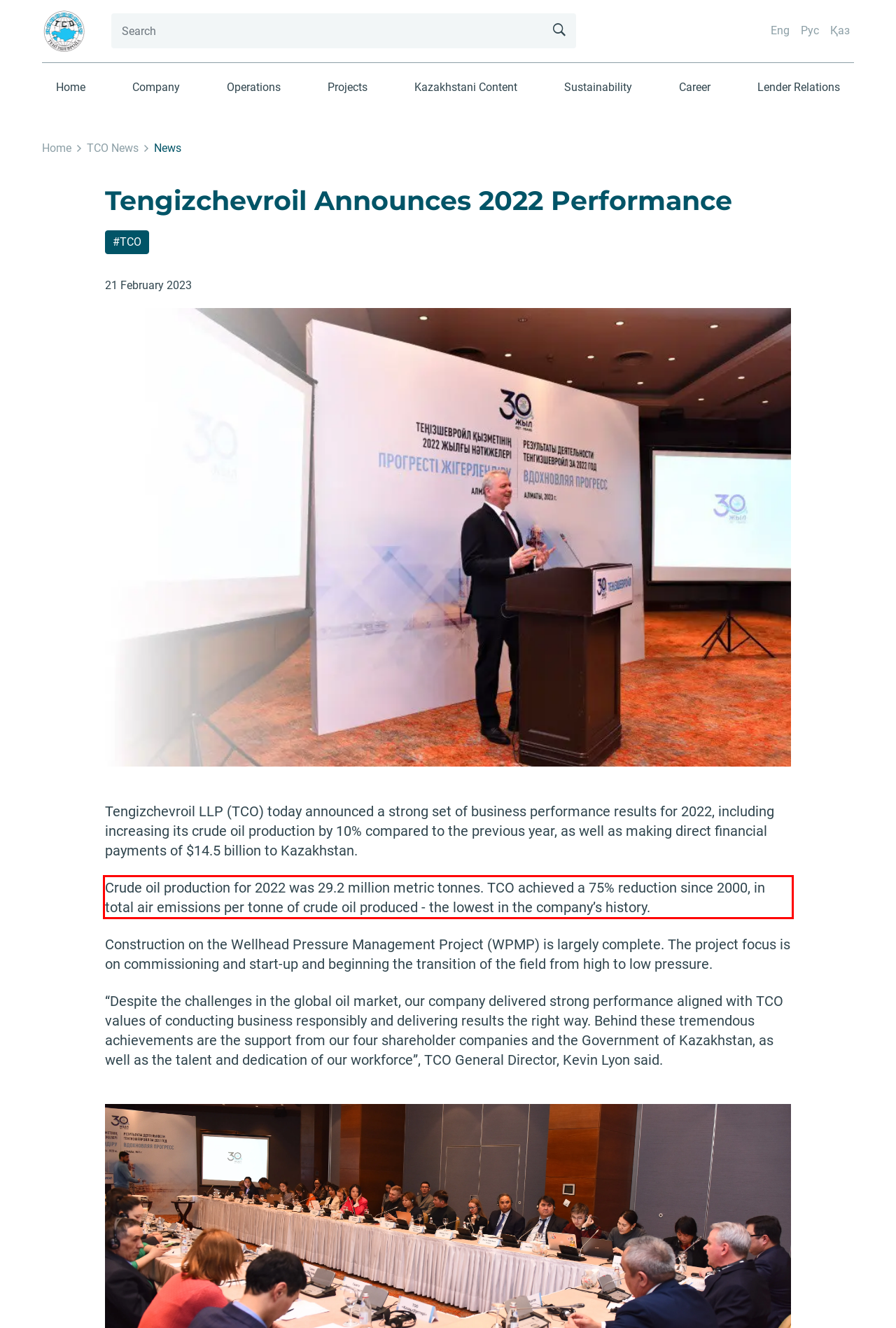Locate the red bounding box in the provided webpage screenshot and use OCR to determine the text content inside it.

Crude oil production for 2022 was 29.2 million metric tonnes. TCO achieved a 75% reduction since 2000, in total air emissions per tonne of crude oil produced - the lowest in the company’s history.